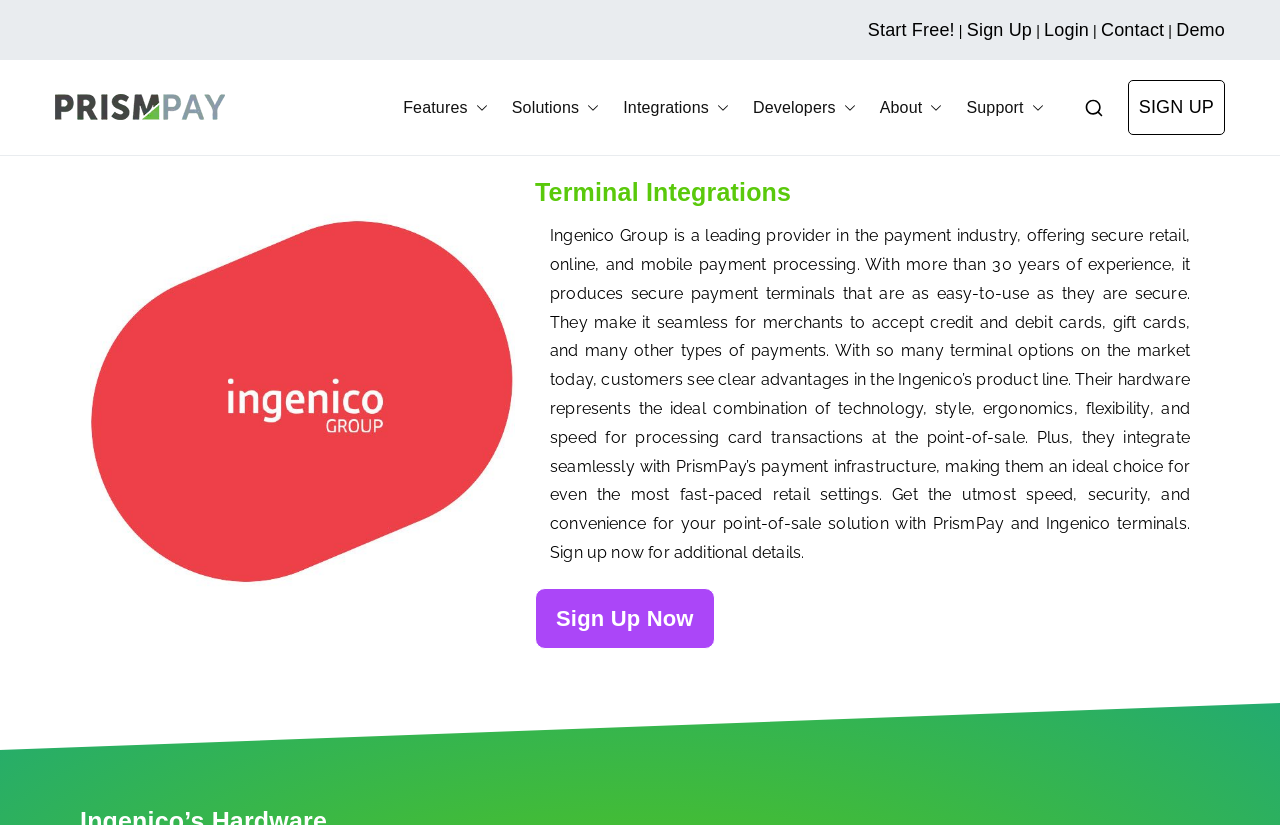What is the benefit of using Ingenico terminals?
Relying on the image, give a concise answer in one word or a brief phrase.

utmost speed, security, and convenience